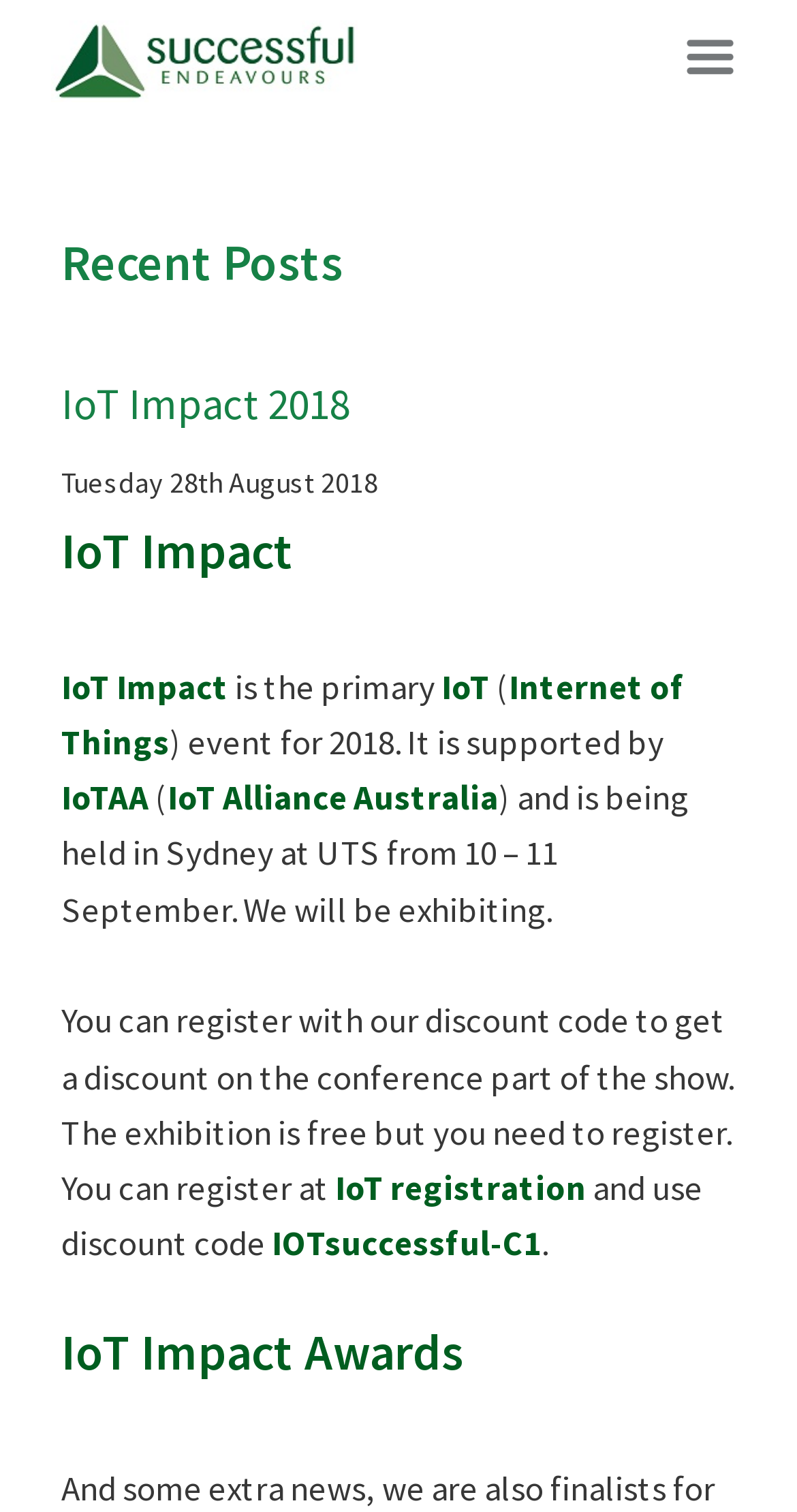What is the organization supporting the IoT Impact event?
Refer to the image and give a detailed answer to the query.

I found a link element with the text 'IoT Alliance Australia' which is part of a sentence describing the organization supporting the IoT Impact event, indicating that IoT Alliance Australia is the supporting organization.